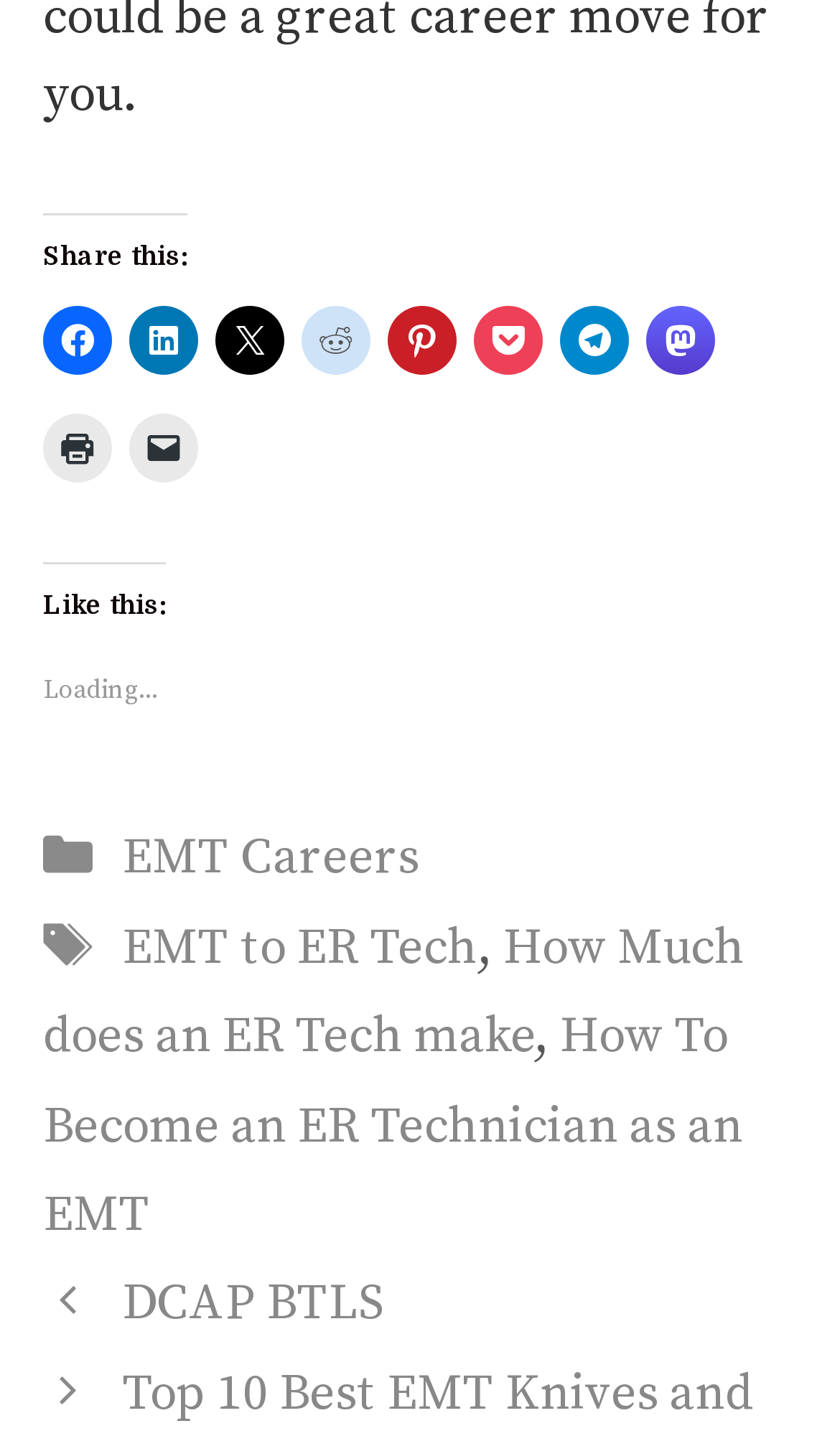Pinpoint the bounding box coordinates for the area that should be clicked to perform the following instruction: "Visit EMT Careers".

[0.146, 0.577, 0.499, 0.62]